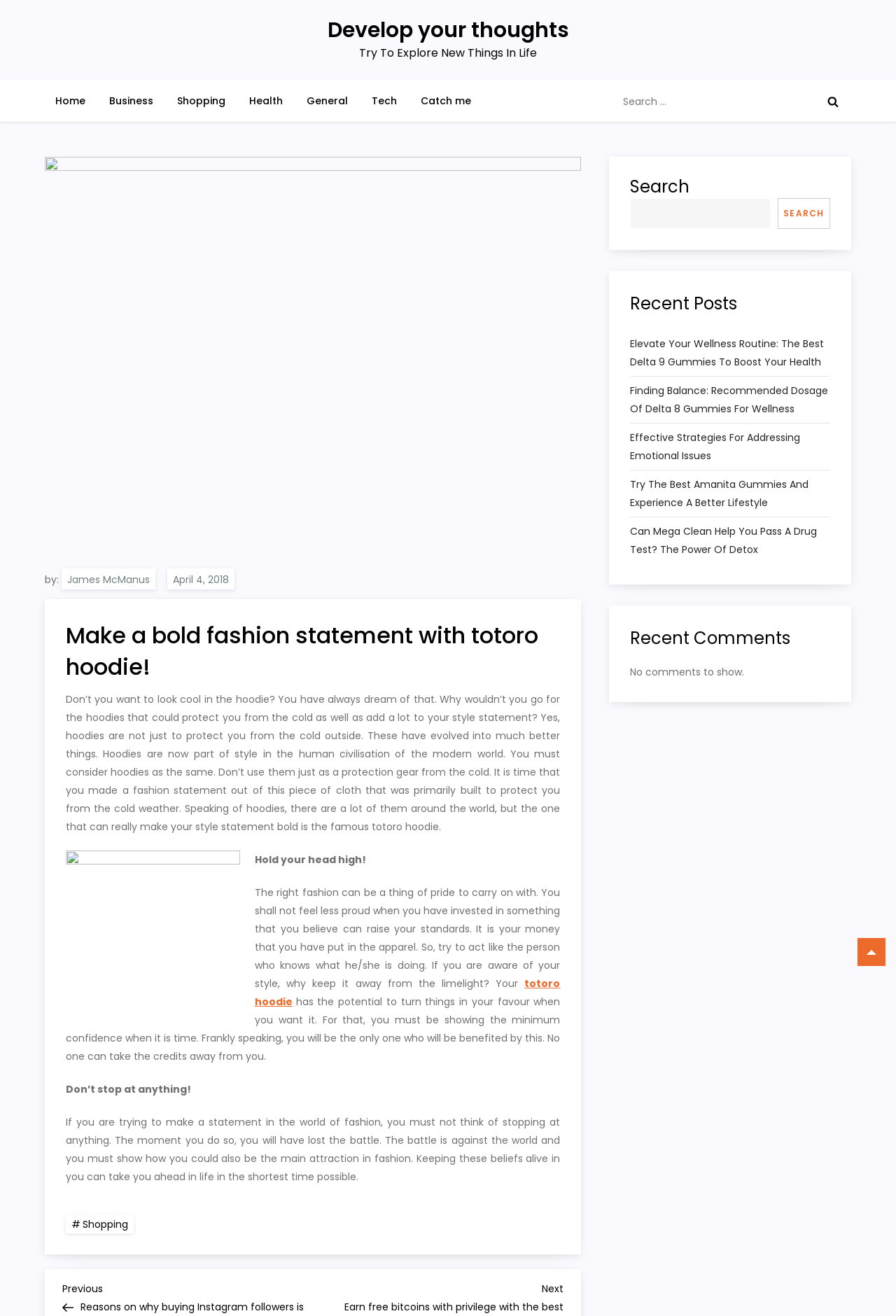What is the primary heading on this webpage?

Make a bold fashion statement with totoro hoodie!